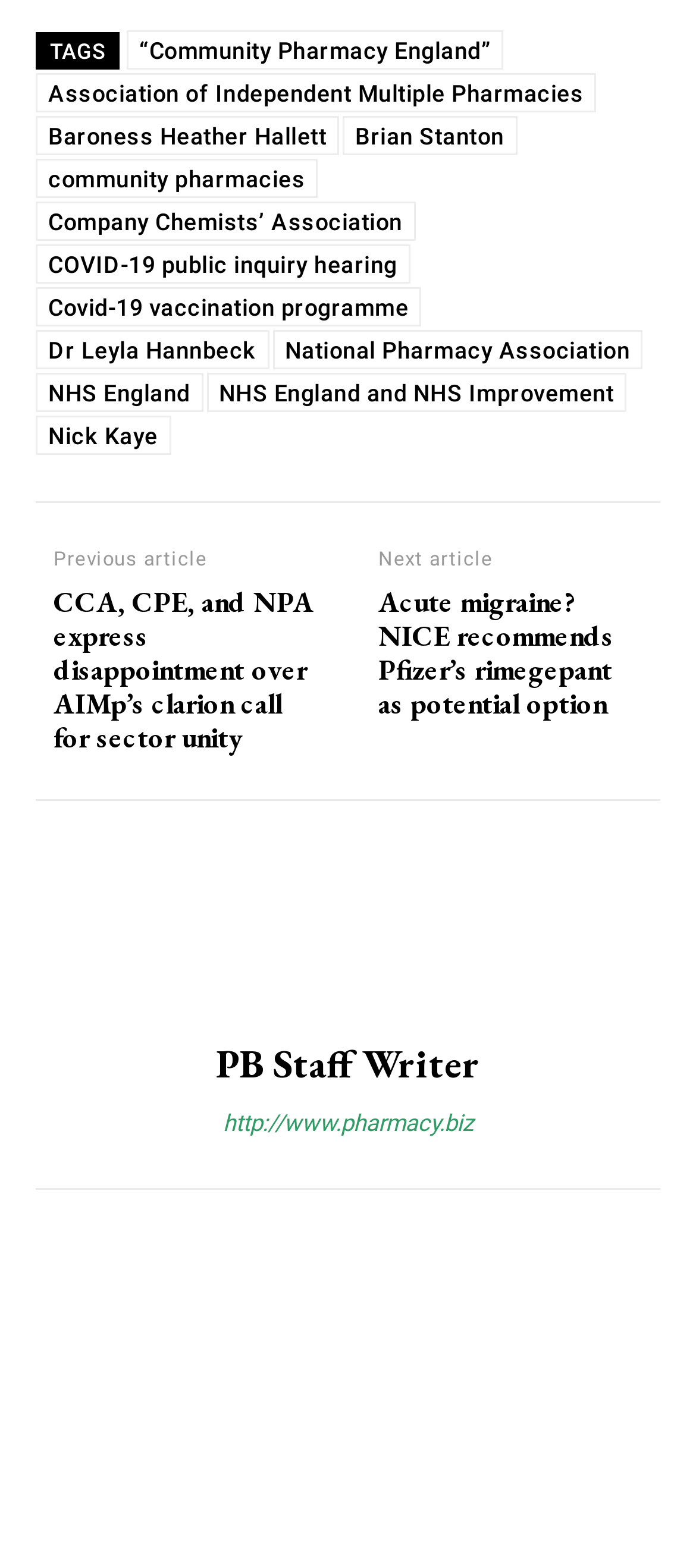Determine the bounding box coordinates for the area that should be clicked to carry out the following instruction: "Click on the link to Community Pharmacy England".

[0.182, 0.02, 0.723, 0.045]